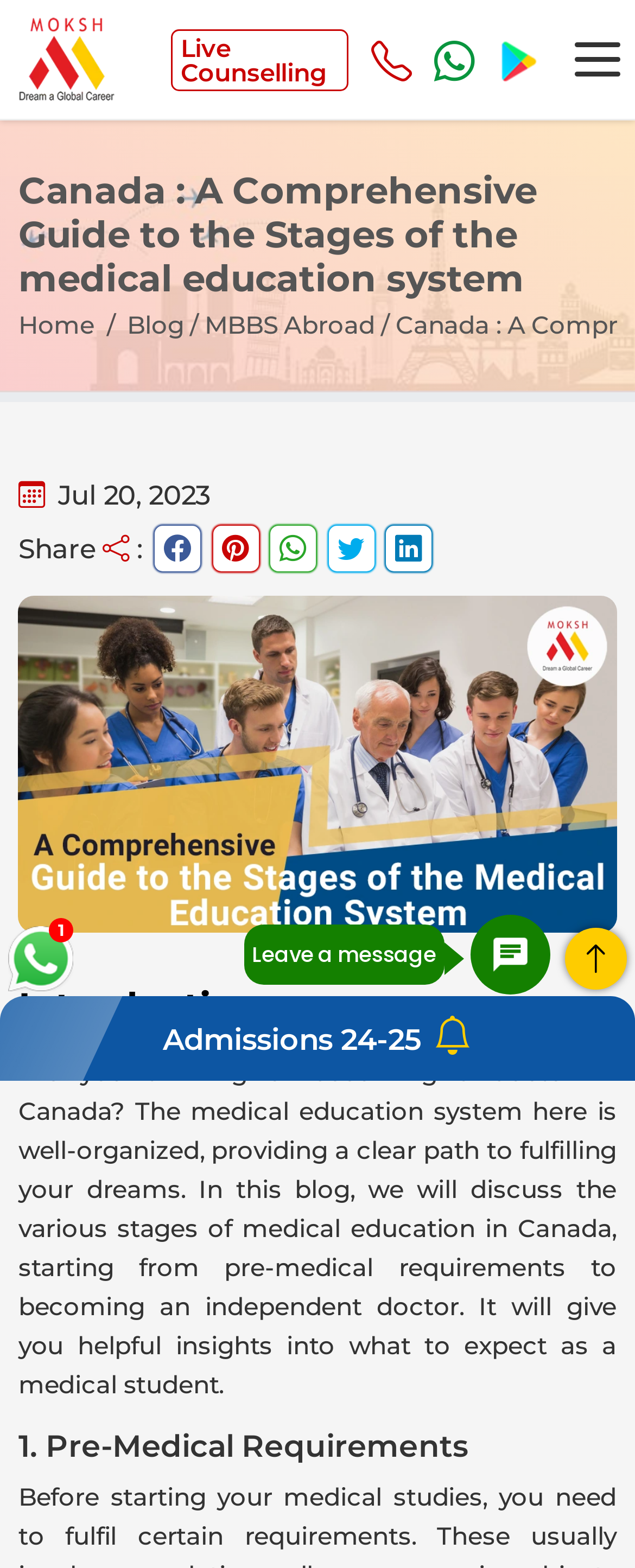Create a detailed summary of the webpage's content and design.

The webpage is a comprehensive guide to the stages of medical education in Canada. At the top left corner, there is a MOKSH logo, and next to it, there is a toggle navigation button. Below these elements, there are several links, including "Live Counselling", "\uf5c1", "\uf618", and "Download now", which is accompanied by an image of the MOKSH App.

The main content of the webpage starts with a heading that reads "Canada: A Comprehensive Guide to the Stages of the Medical Education System". Below this heading, there are links to "Home", "Blog", and "MBBS Abroad", separated by a slash. On the right side of these links, there is a date "Jul 20, 2023".

Further down, there are social media links, including "\uf344", "\uf663", "\uf618", "\uf5ef", and "\uf472". Below these links, there is a large image that spans the entire width of the page, with a caption "A Comprehensive Guide to the Stages of the Medical Education System".

The main content of the webpage is divided into sections, starting with an introduction that explains the medical education system in Canada. The introduction is followed by a section titled "1. Pre-Medical Requirements". There are also other sections, but their titles are not visible in this screenshot.

At the bottom of the page, there is a section with a heading "Admissions 24-25", and a WhatsApp icon with a link to "icon-whatsapp 1".